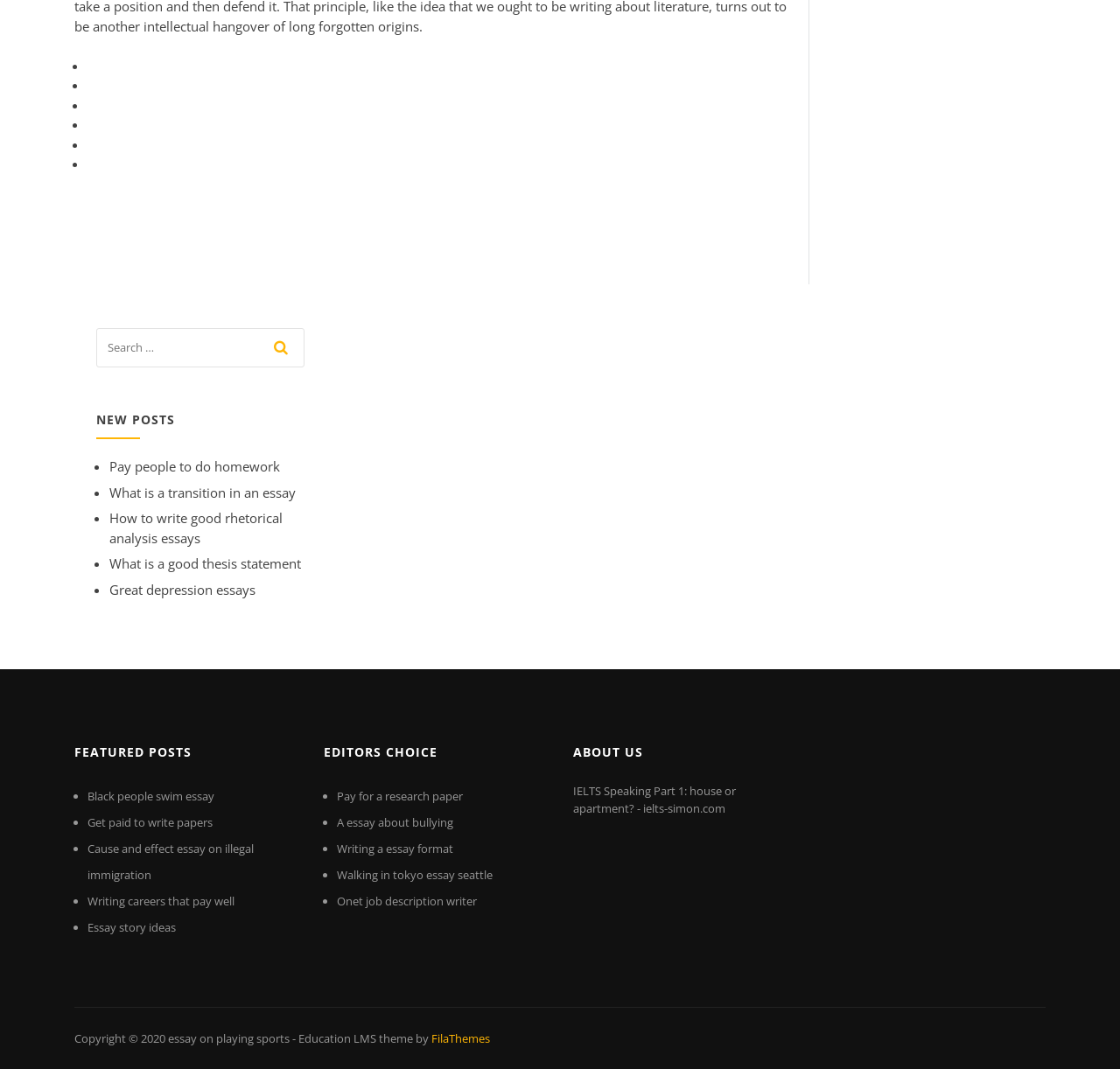Please provide the bounding box coordinates for the element that needs to be clicked to perform the instruction: "Explore the 'FEATURED POSTS' section". The coordinates must consist of four float numbers between 0 and 1, formatted as [left, top, right, bottom].

[0.066, 0.687, 0.266, 0.72]